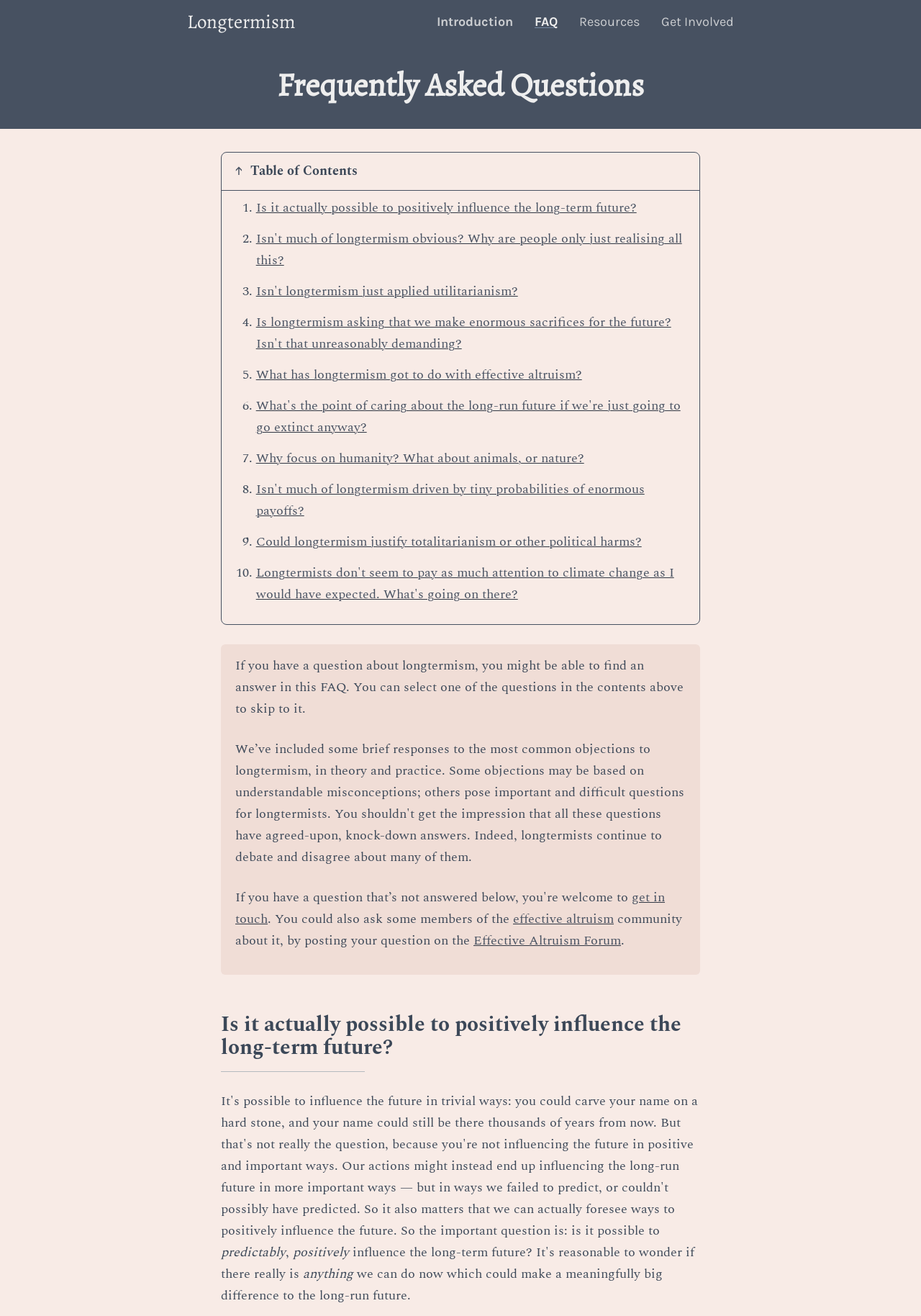What is the purpose of this webpage?
Using the information from the image, give a concise answer in one word or a short phrase.

To provide answers to frequently asked questions about longtermism